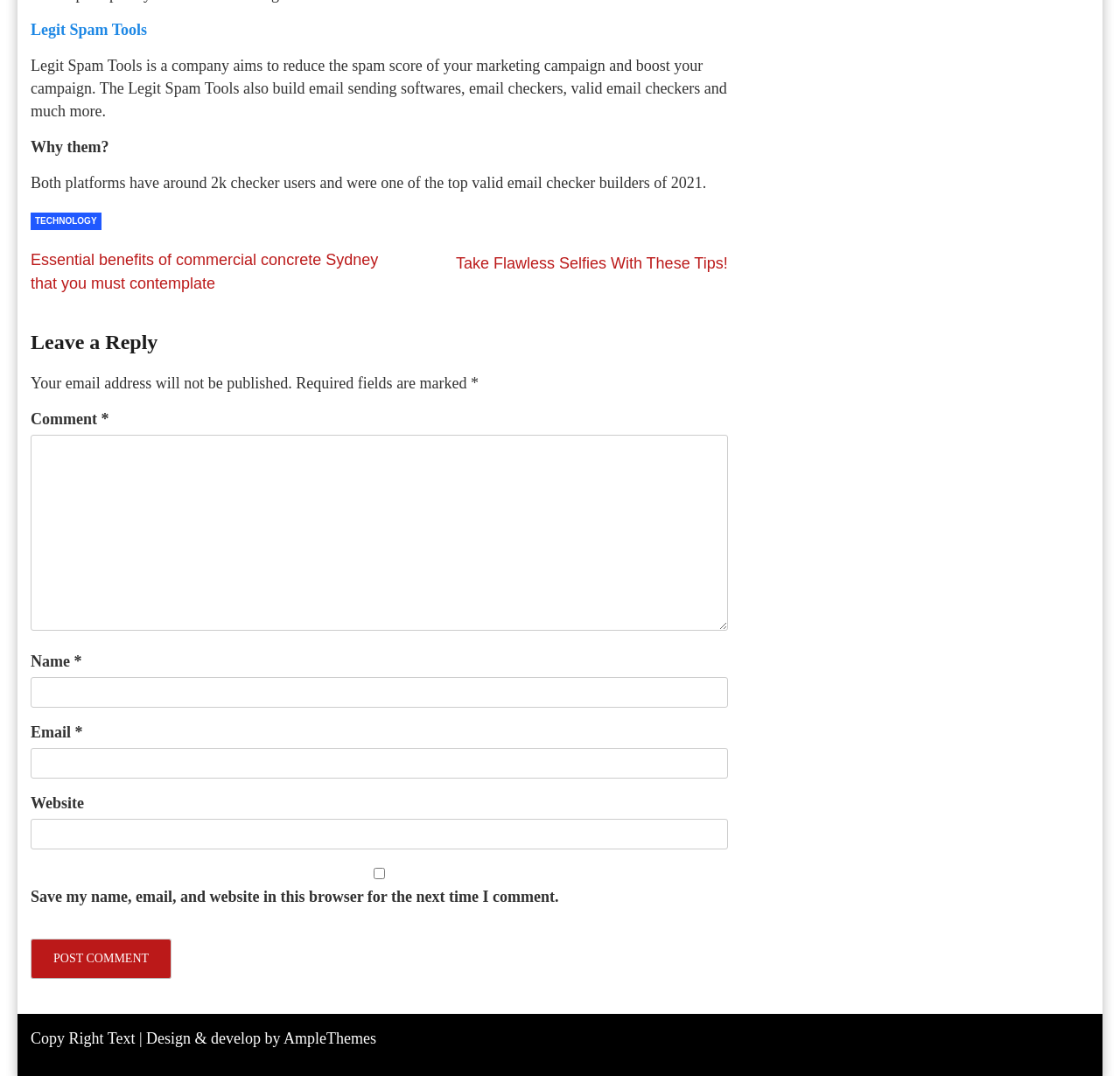Identify the bounding box for the described UI element: "parent_node: Name * name="author"".

[0.027, 0.629, 0.65, 0.657]